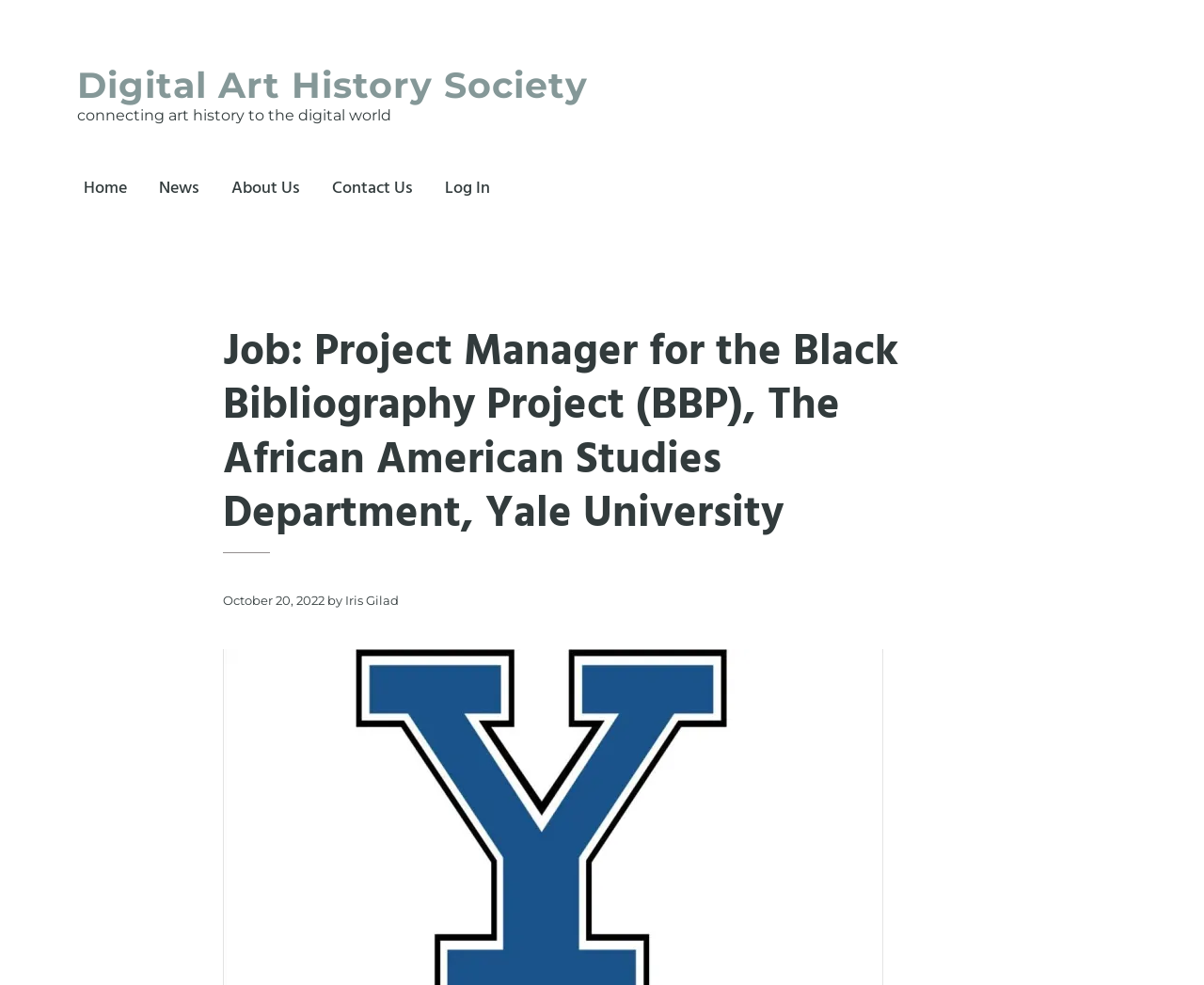What is the date of the job posting?
Based on the content of the image, thoroughly explain and answer the question.

I located the answer by looking at the time element in the webpage, which contains the text 'October 20, 2022'. This is the date of the job posting.